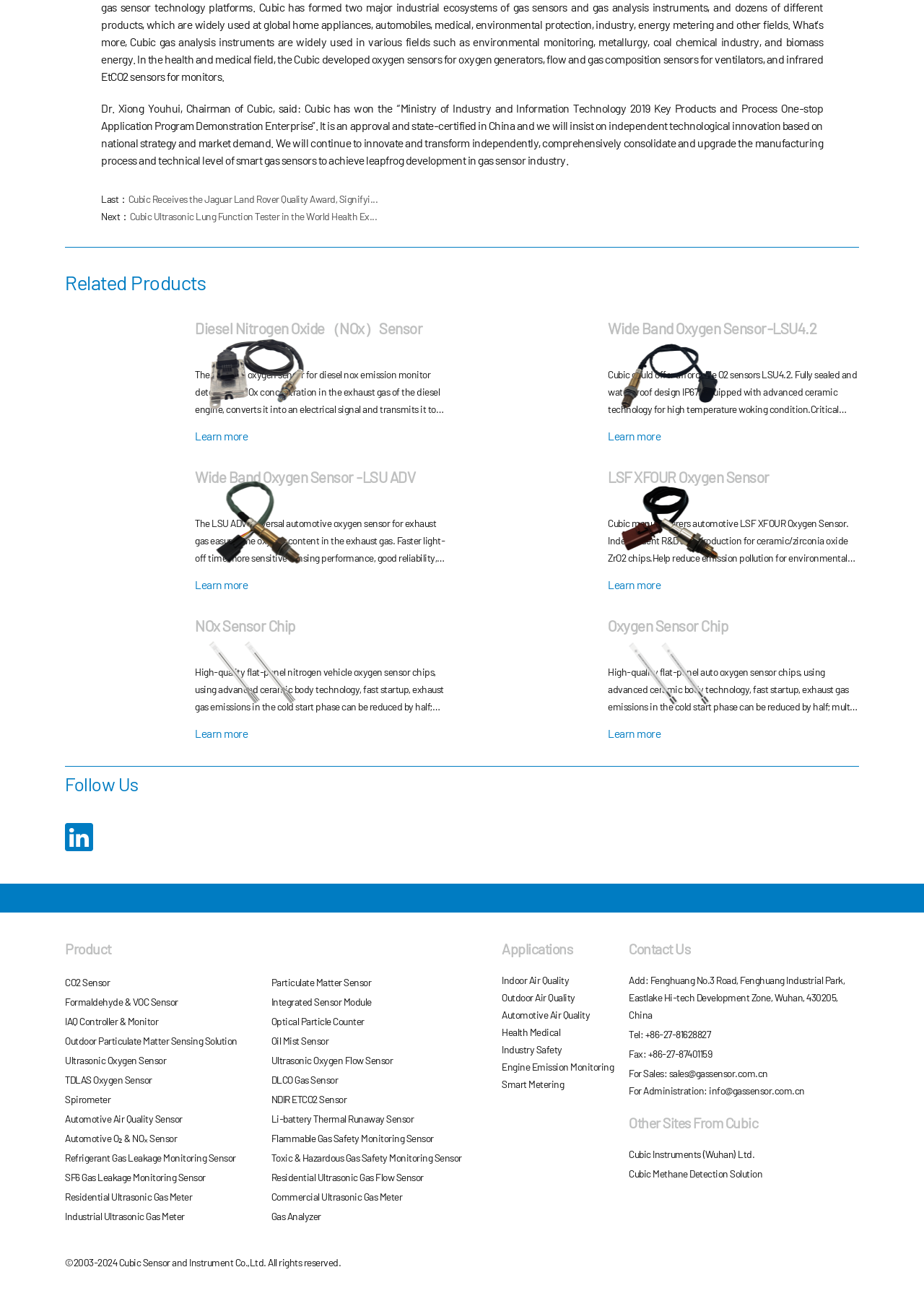Please provide a one-word or short phrase answer to the question:
What is the feature of the Wide Band Oxygen Sensor-LSU4.2?

Fully sealed and waterproof design IP67